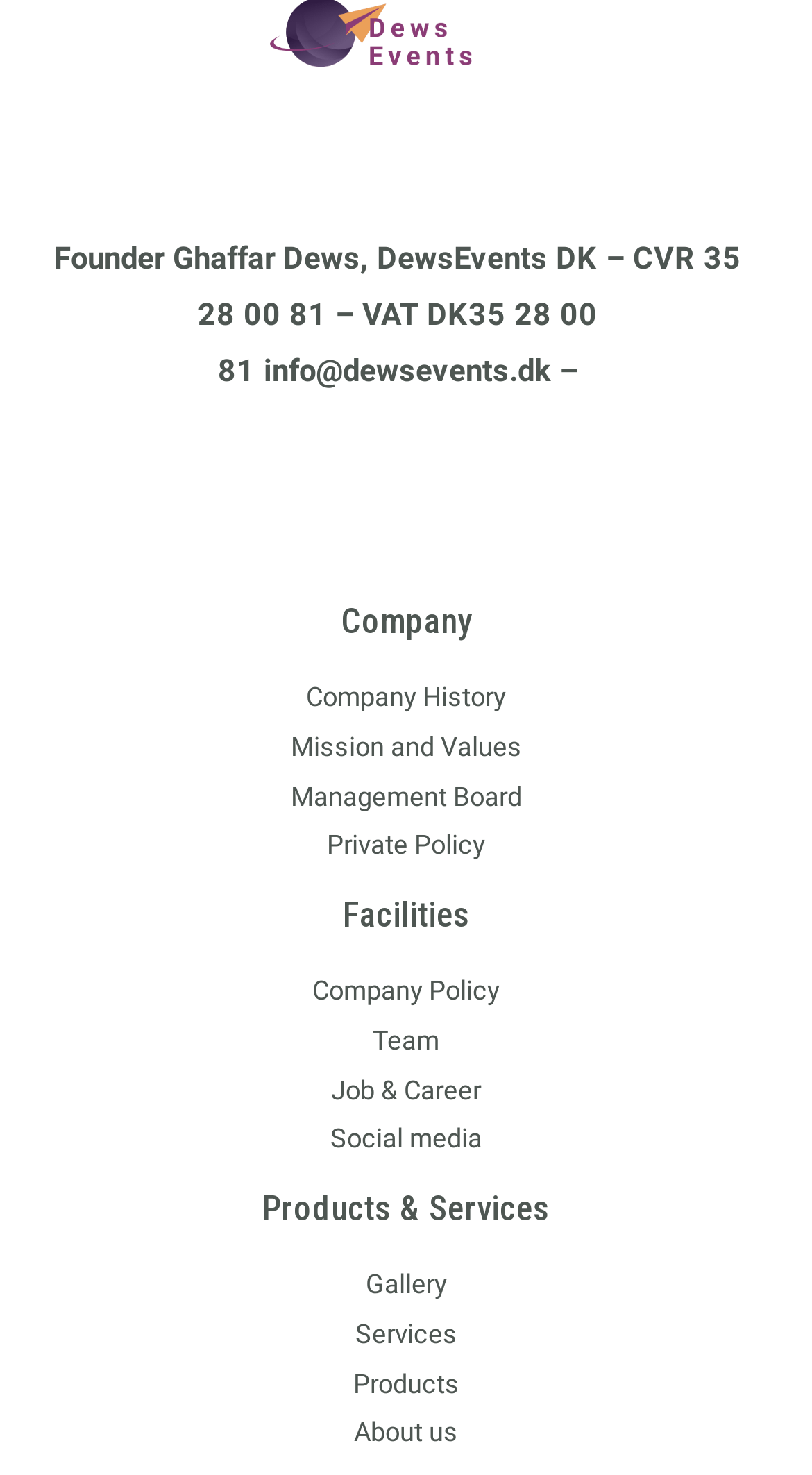Using the given element description, provide the bounding box coordinates (top-left x, top-left y, bottom-right x, bottom-right y) for the corresponding UI element in the screenshot: Mission and Values

[0.358, 0.495, 0.642, 0.517]